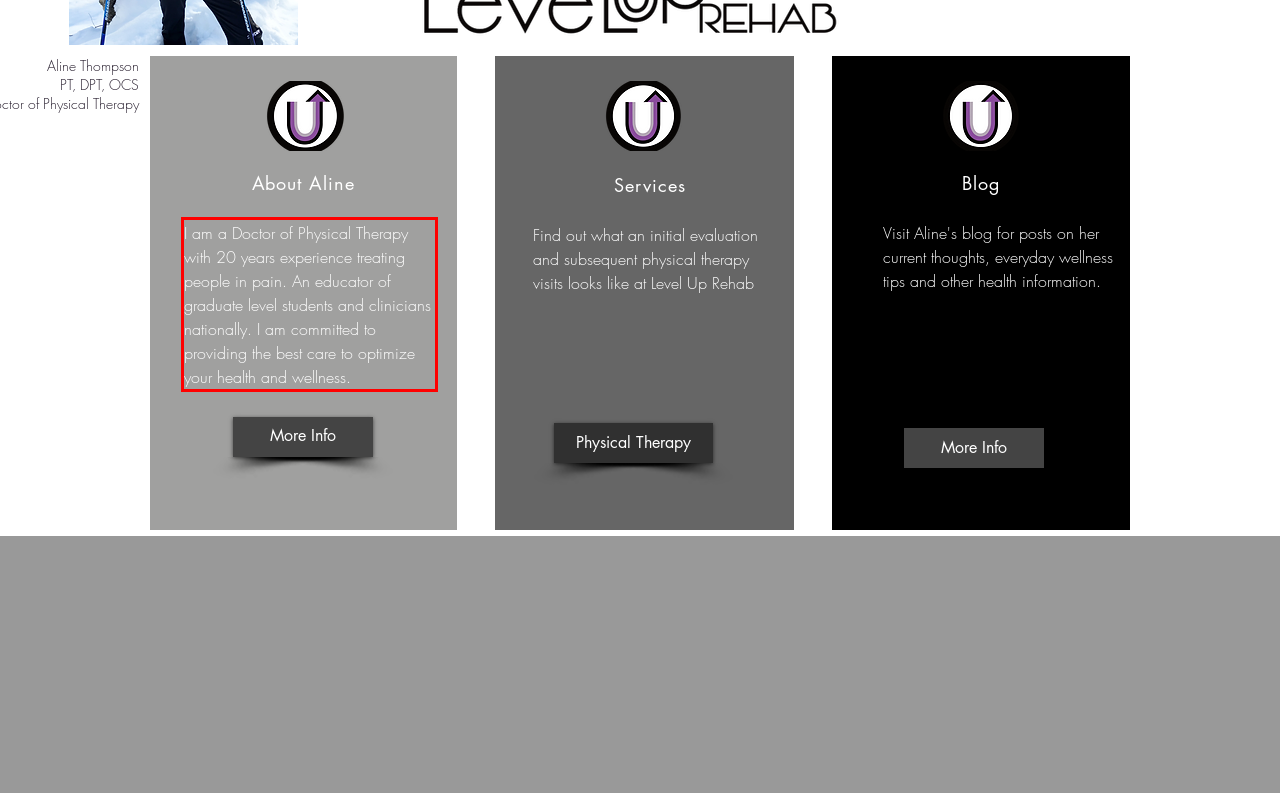Given a screenshot of a webpage with a red bounding box, extract the text content from the UI element inside the red bounding box.

I am a Doctor of Physical Therapy with 20 years experience treating people in pain. An educator of graduate level students and clinicians nationally. I am committed to providing the best care to optimize your health and wellness.